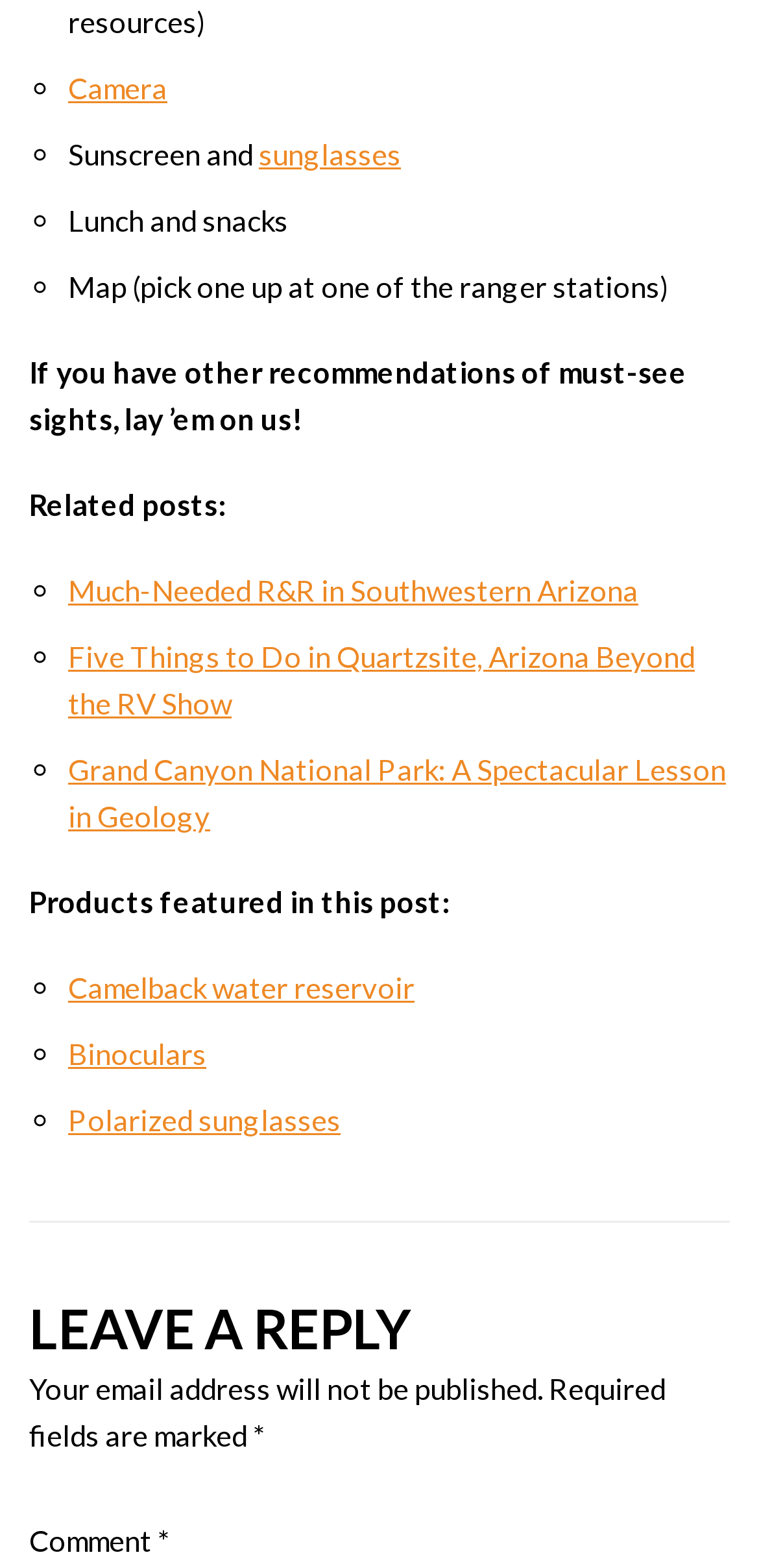Bounding box coordinates should be provided in the format (top-left x, top-left y, bottom-right x, bottom-right y) with all values between 0 and 1. Identify the bounding box for this UI element: Polarized sunglasses

[0.09, 0.703, 0.449, 0.725]